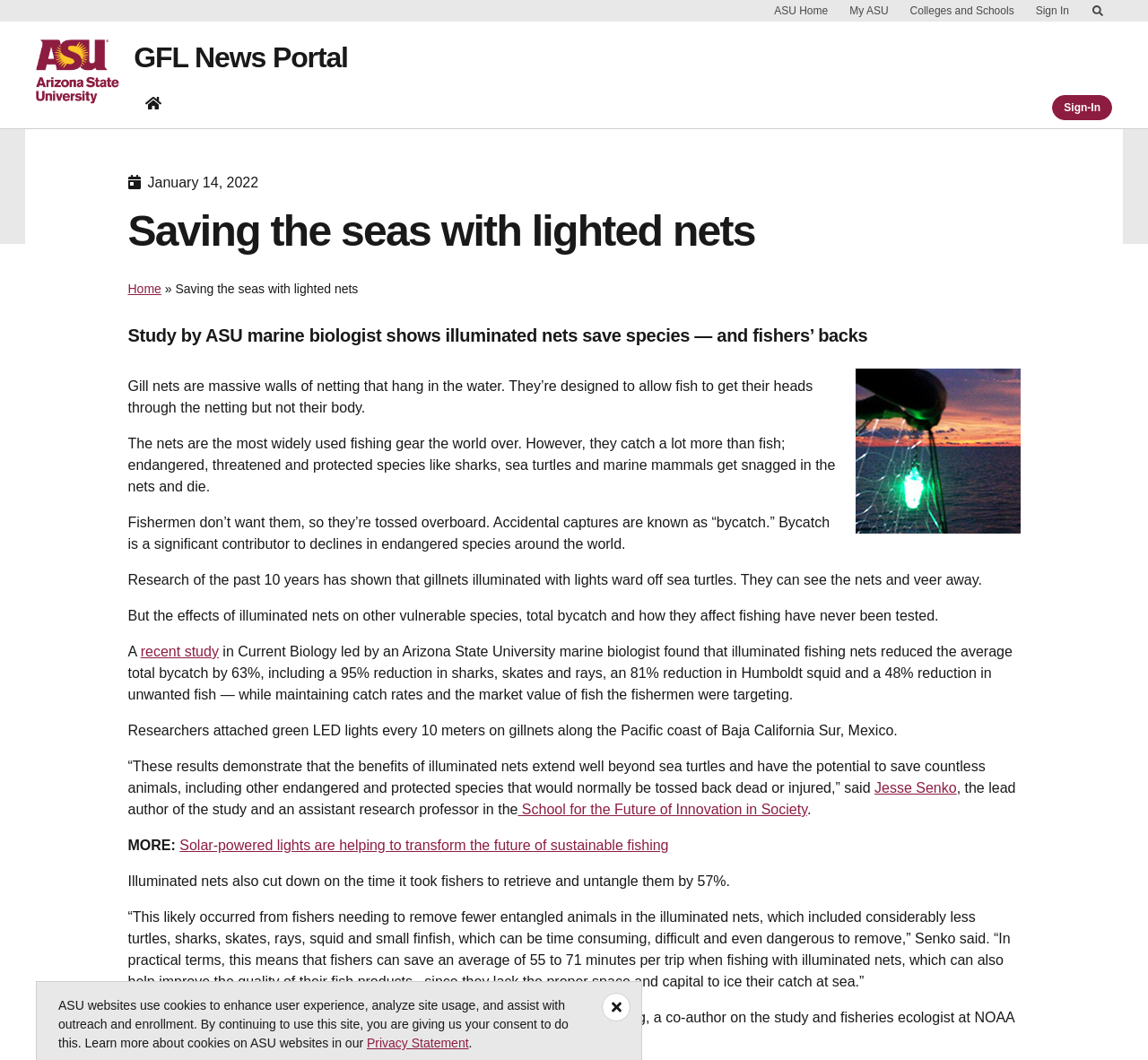Using a single word or phrase, answer the following question: 
What is the reduction in bycatch achieved by using illuminated nets?

63%